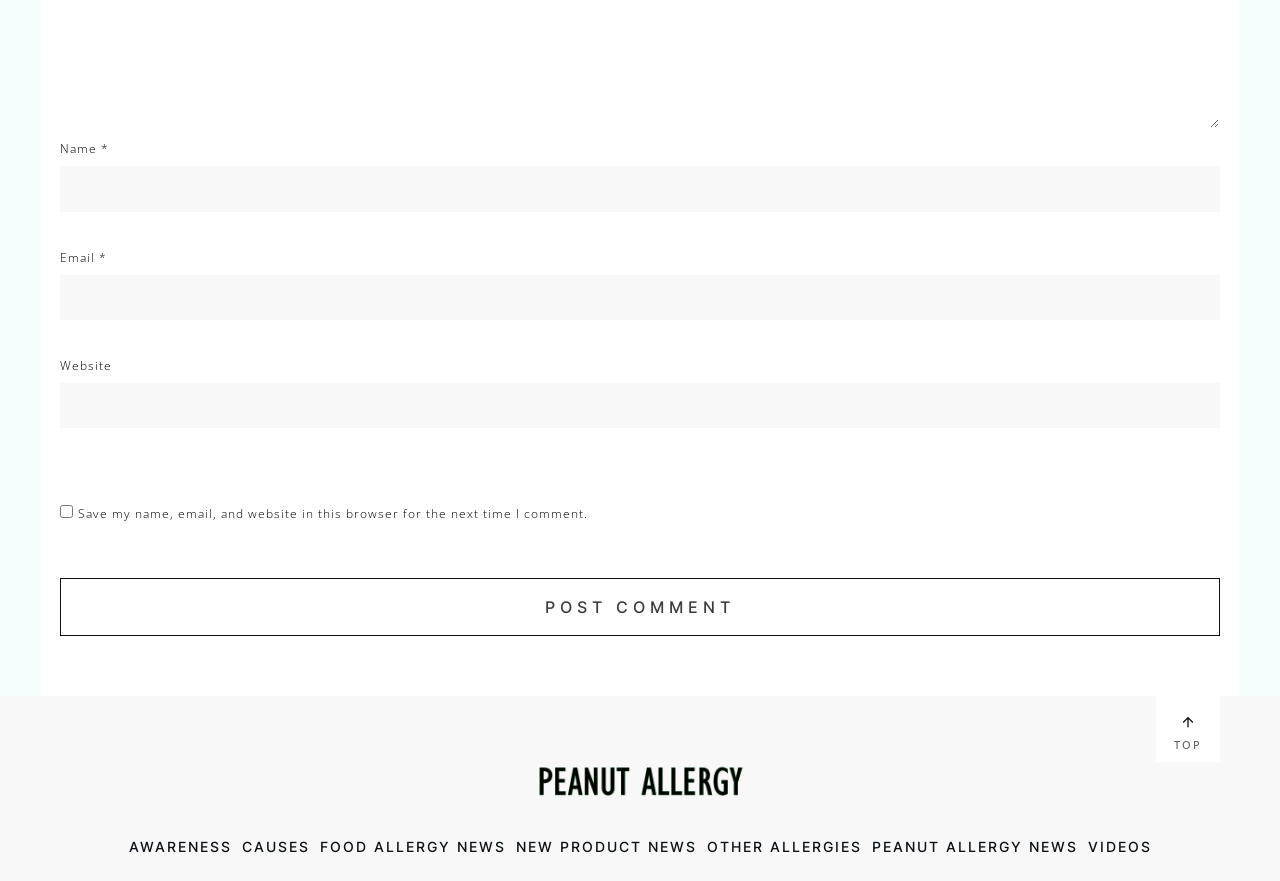What is the button at the bottom of the form for?
Utilize the information in the image to give a detailed answer to the question.

The button at the bottom of the form is labeled 'POST COMMENT'. Its purpose is to submit the user's comment, along with their name, email, and website information, to the website.